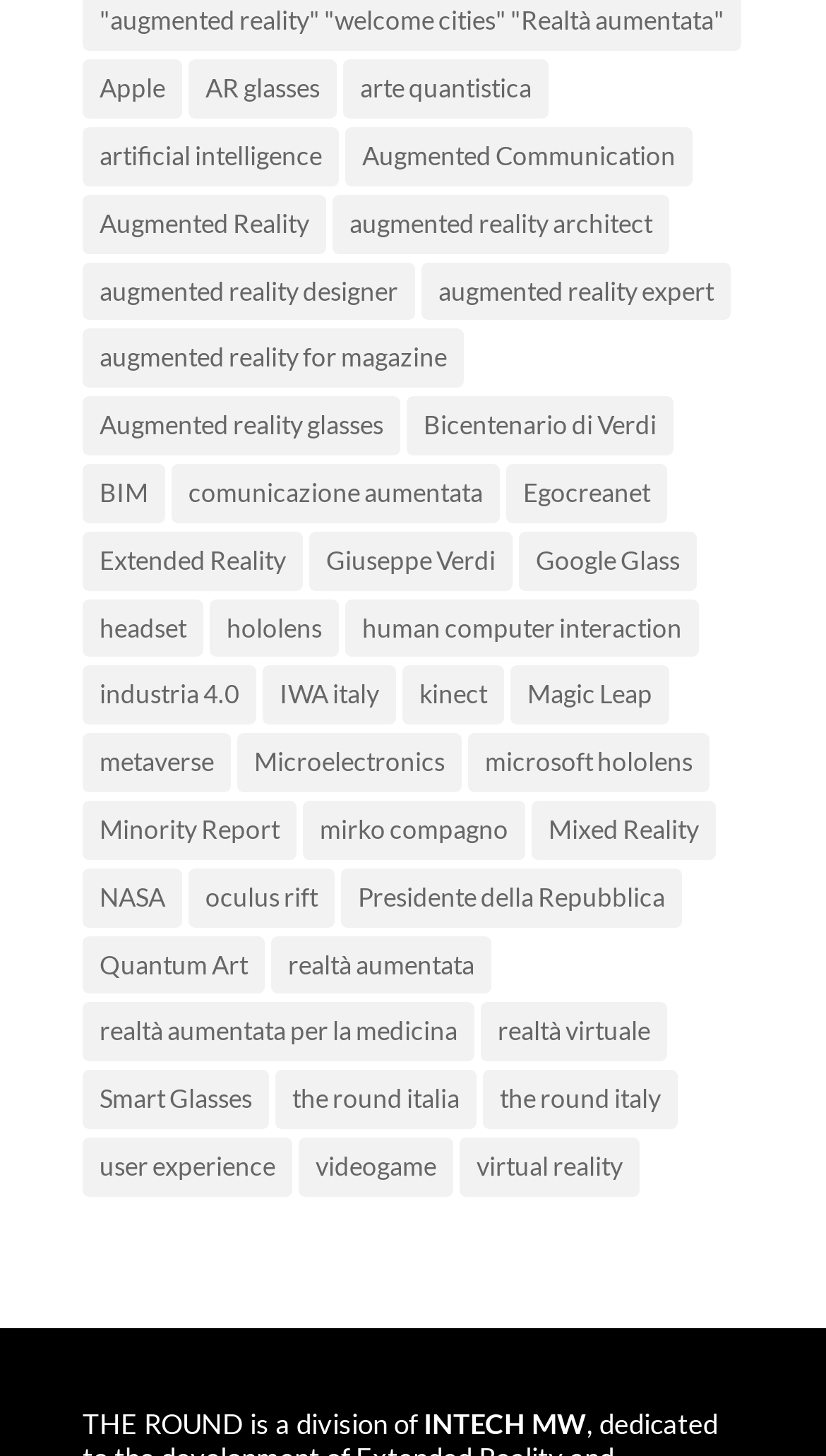Please pinpoint the bounding box coordinates for the region I should click to adhere to this instruction: "Share on WhatsApp".

None